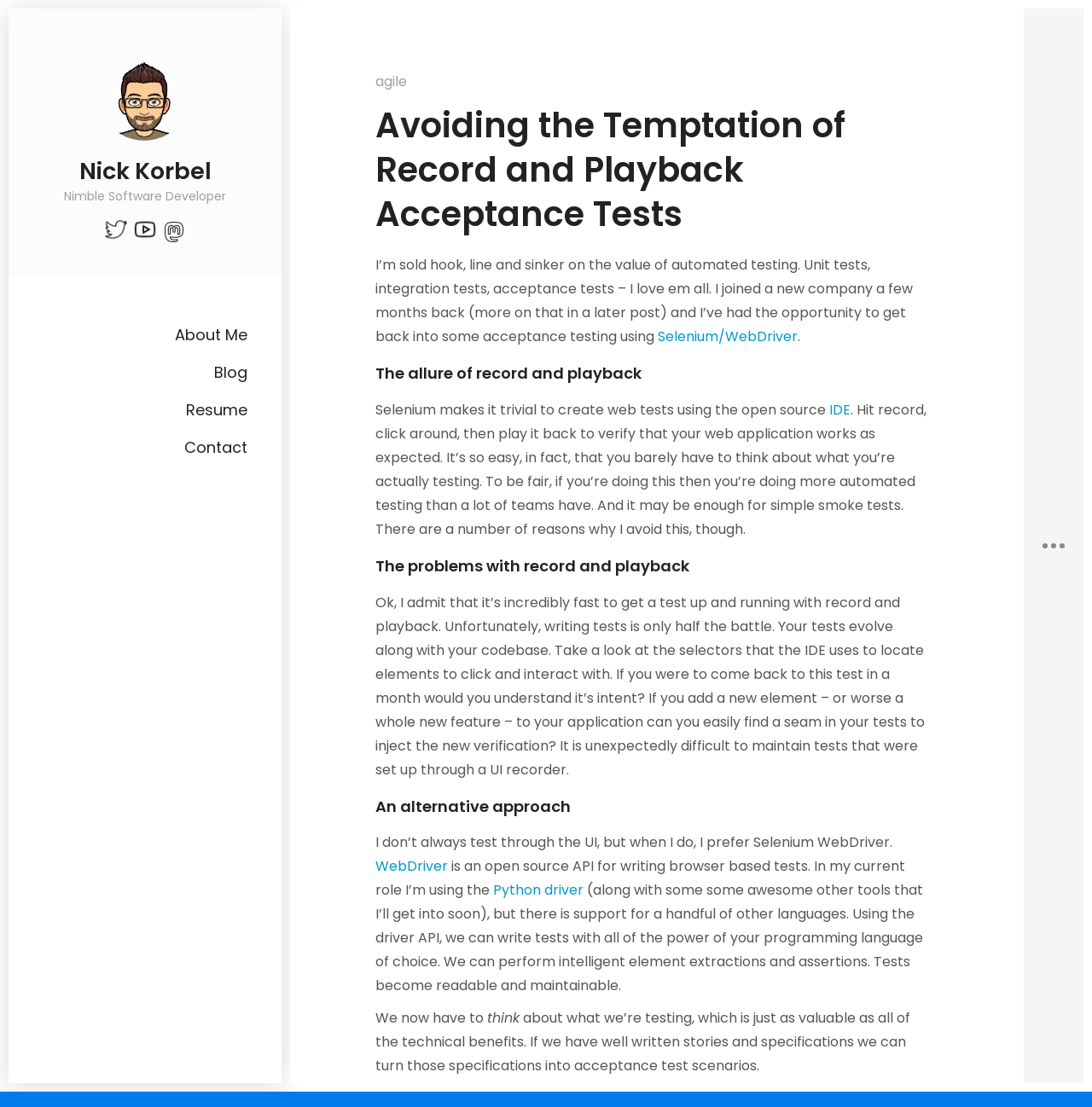Locate the bounding box coordinates for the element described below: "Contact". The coordinates must be four float values between 0 and 1, formatted as [left, top, right, bottom].

[0.169, 0.395, 0.227, 0.414]